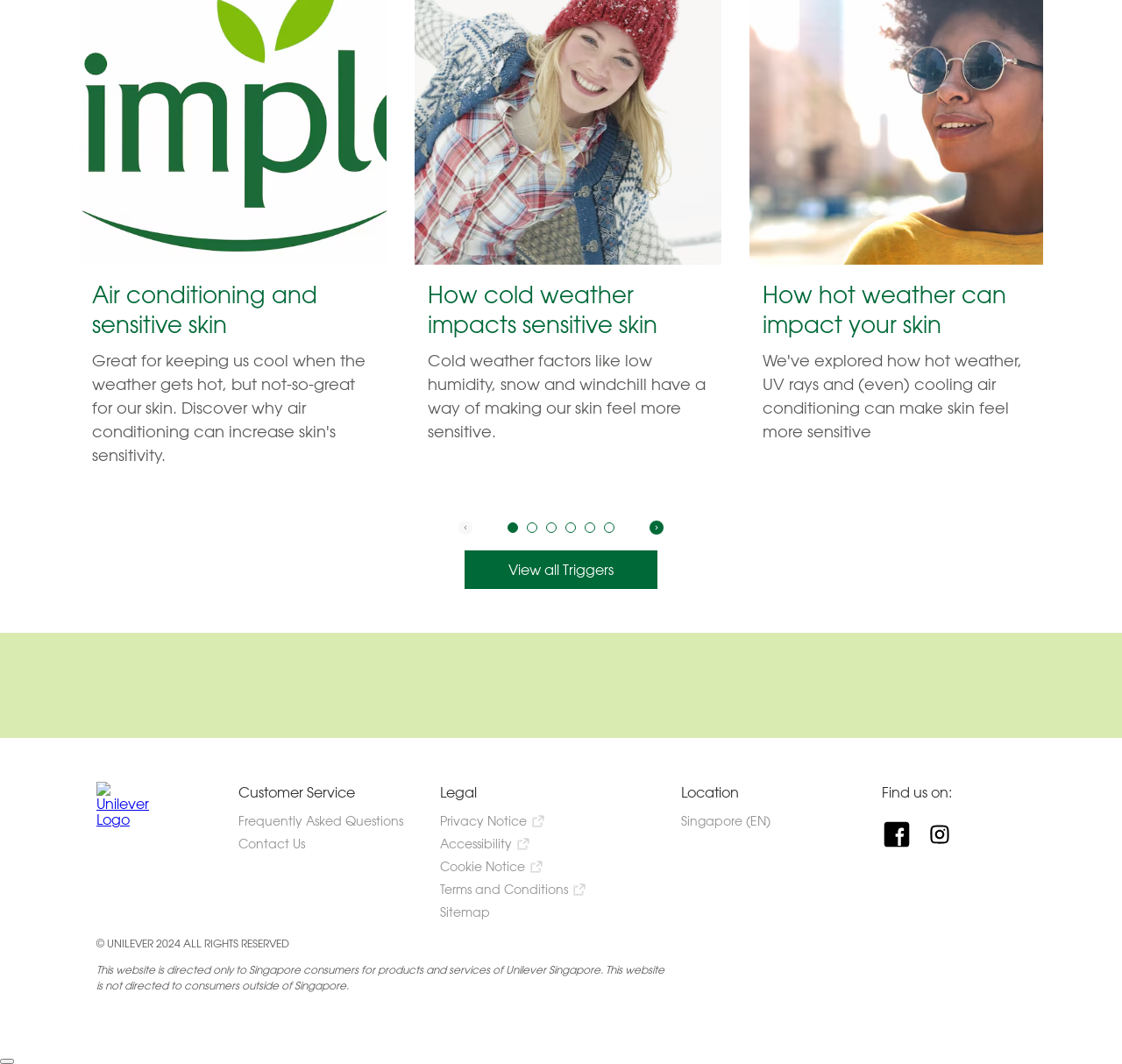Highlight the bounding box of the UI element that corresponds to this description: "Instagram".

[0.825, 0.77, 0.863, 0.798]